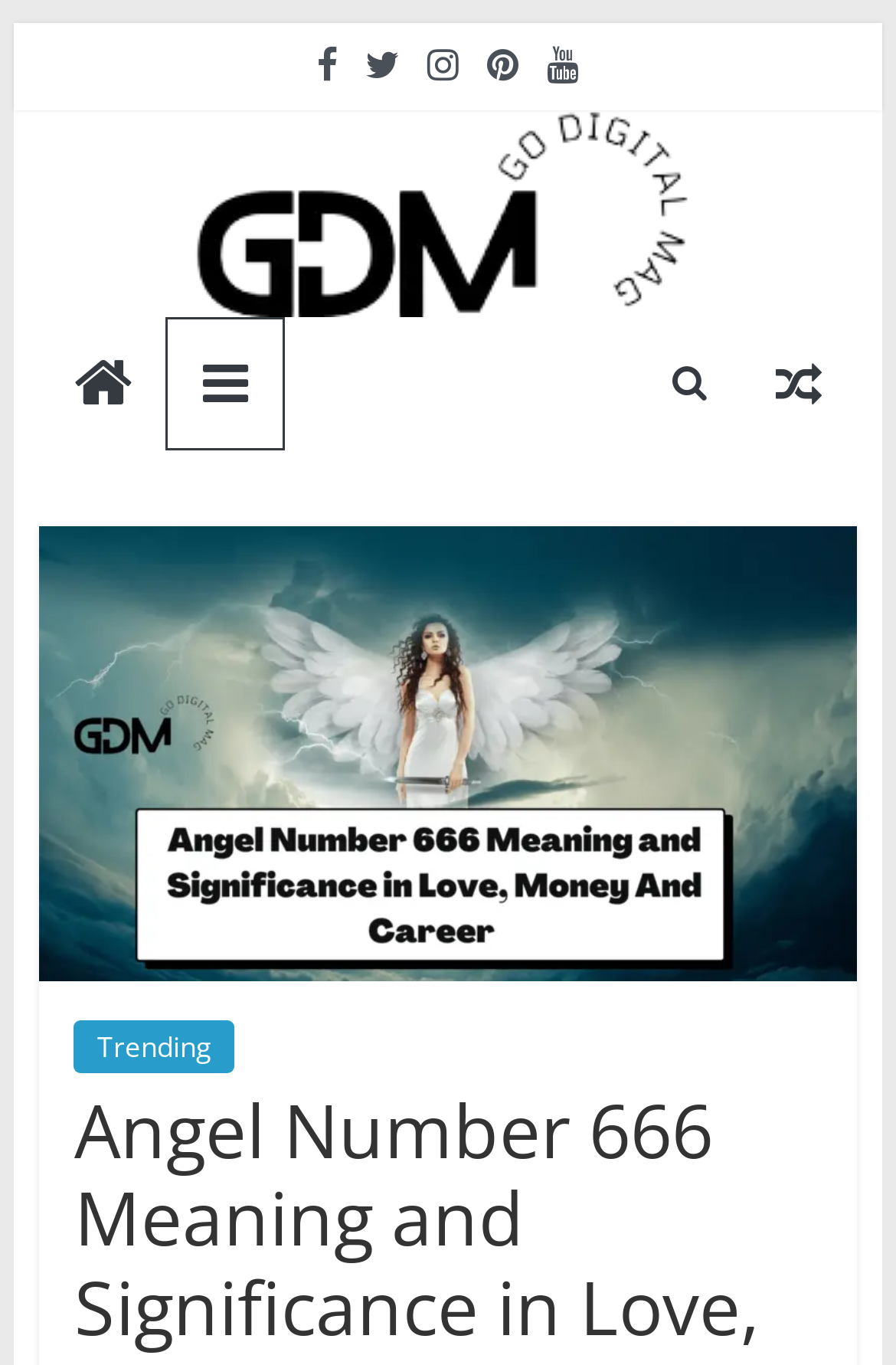What is the name of the website?
Please ensure your answer to the question is detailed and covers all necessary aspects.

I determined the name of the website by looking at the heading element with the text 'Go Digital Mag' and its corresponding link element with the same text.